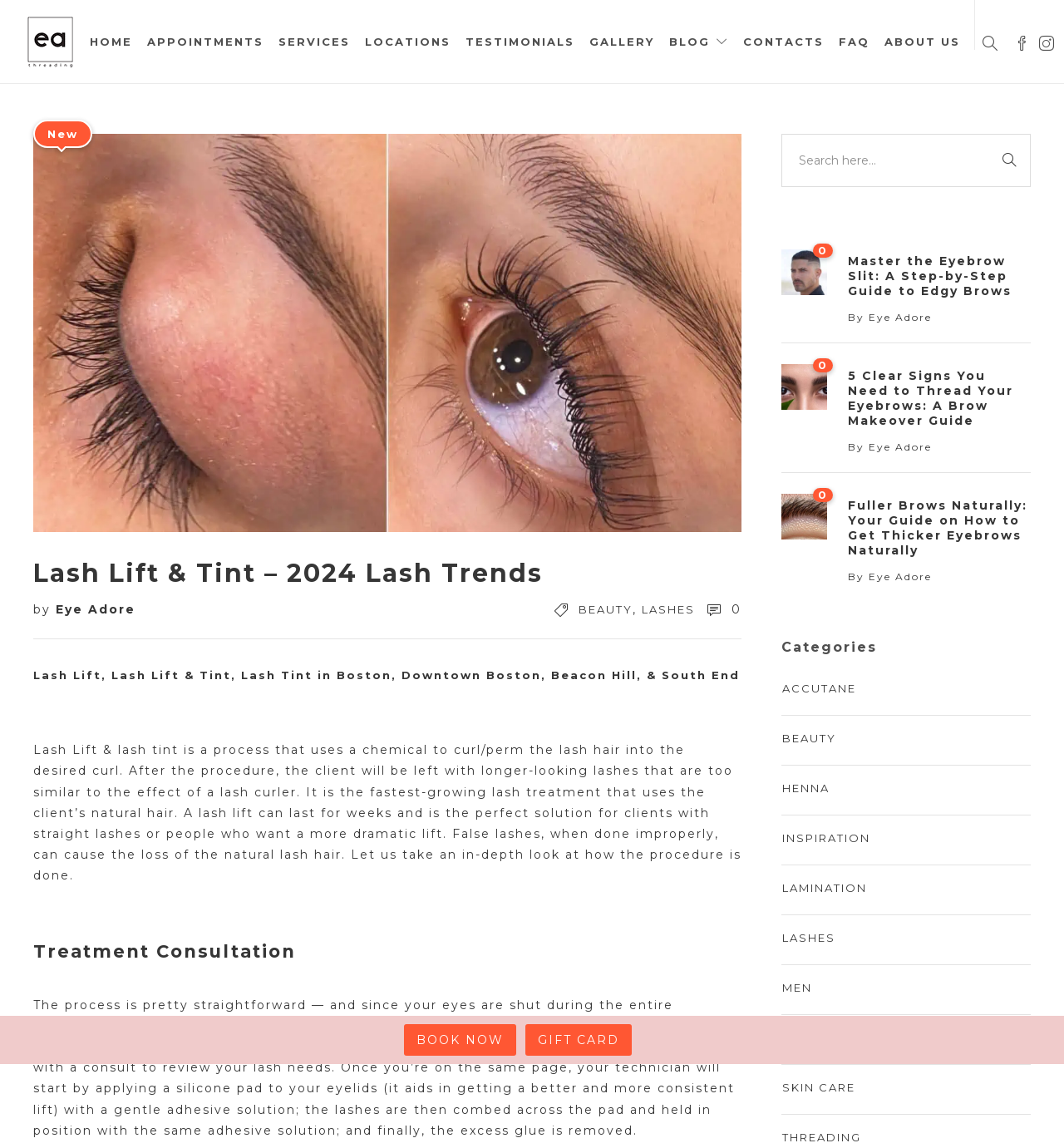Highlight the bounding box of the UI element that corresponds to this description: "0".

[0.734, 0.317, 0.777, 0.357]